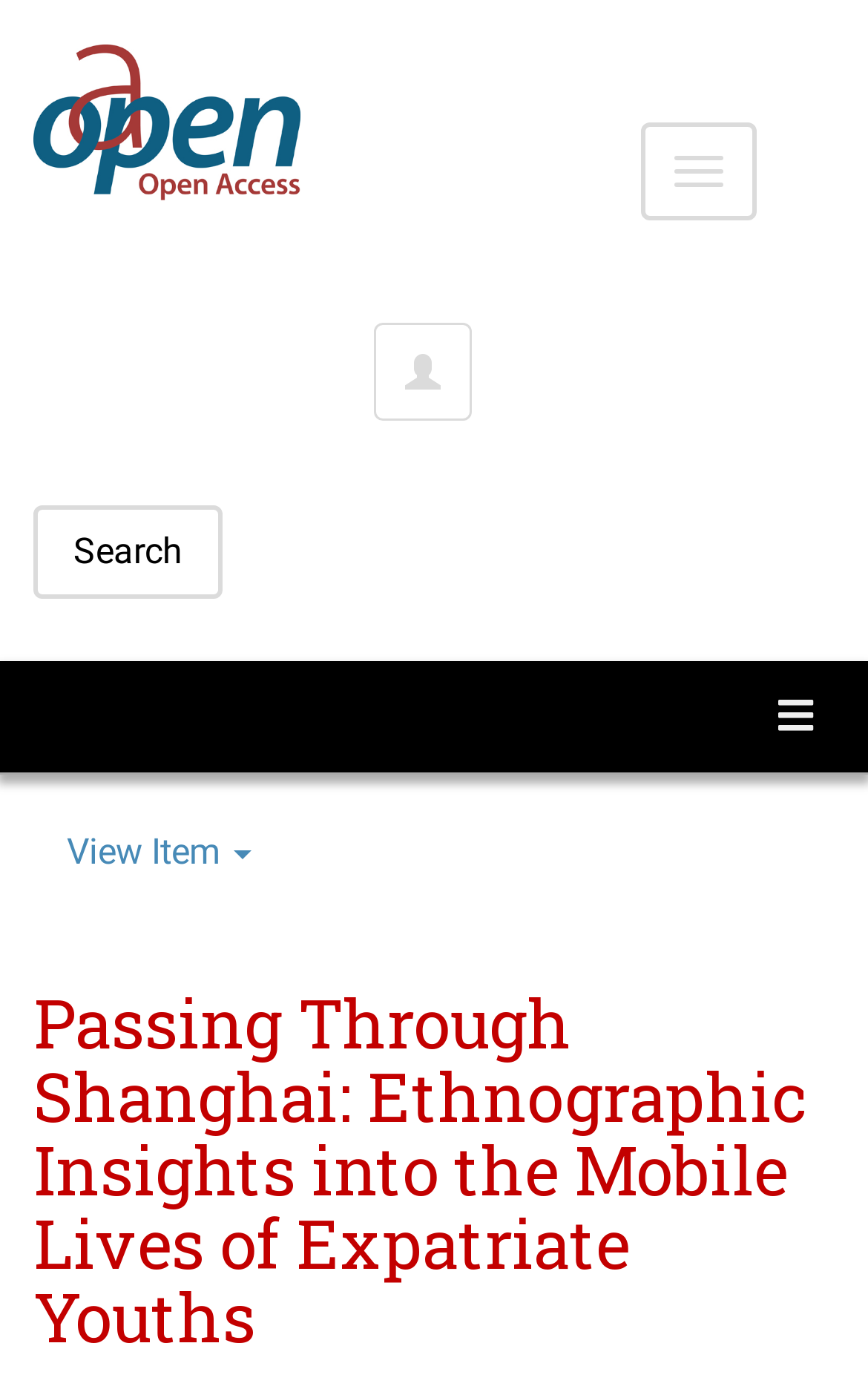Please determine the bounding box coordinates, formatted as (top-left x, top-left y, bottom-right x, bottom-right y), with all values as floating point numbers between 0 and 1. Identify the bounding box of the region described as: Search

[0.049, 0.37, 0.246, 0.424]